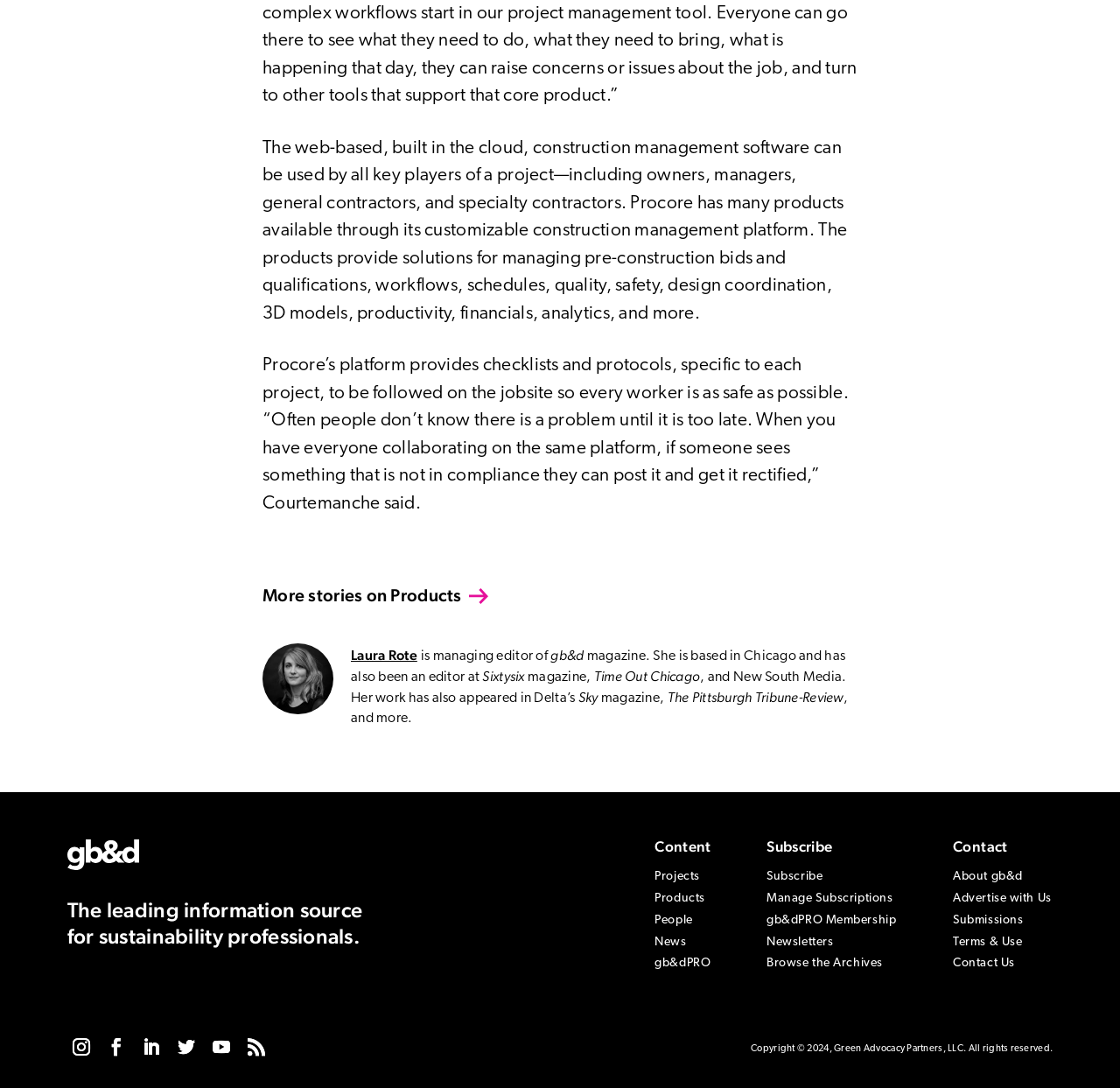Please pinpoint the bounding box coordinates for the region I should click to adhere to this instruction: "Contact us".

[0.851, 0.88, 0.906, 0.892]